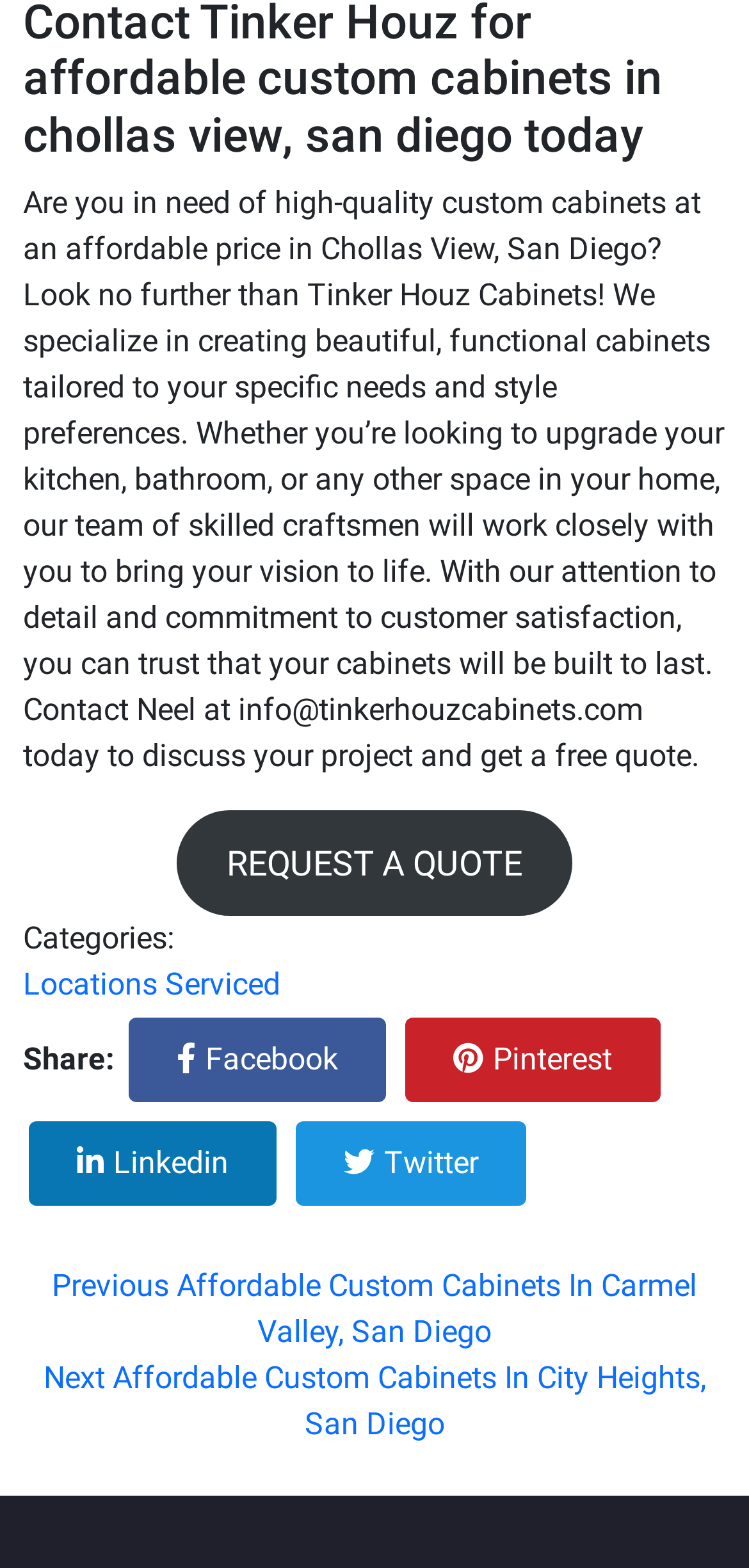Examine the image carefully and respond to the question with a detailed answer: 
What is the previous post about?

The previous post is linked at the bottom of the webpage, and its title suggests that it is about affordable custom cabinets in Carmel Valley, San Diego.